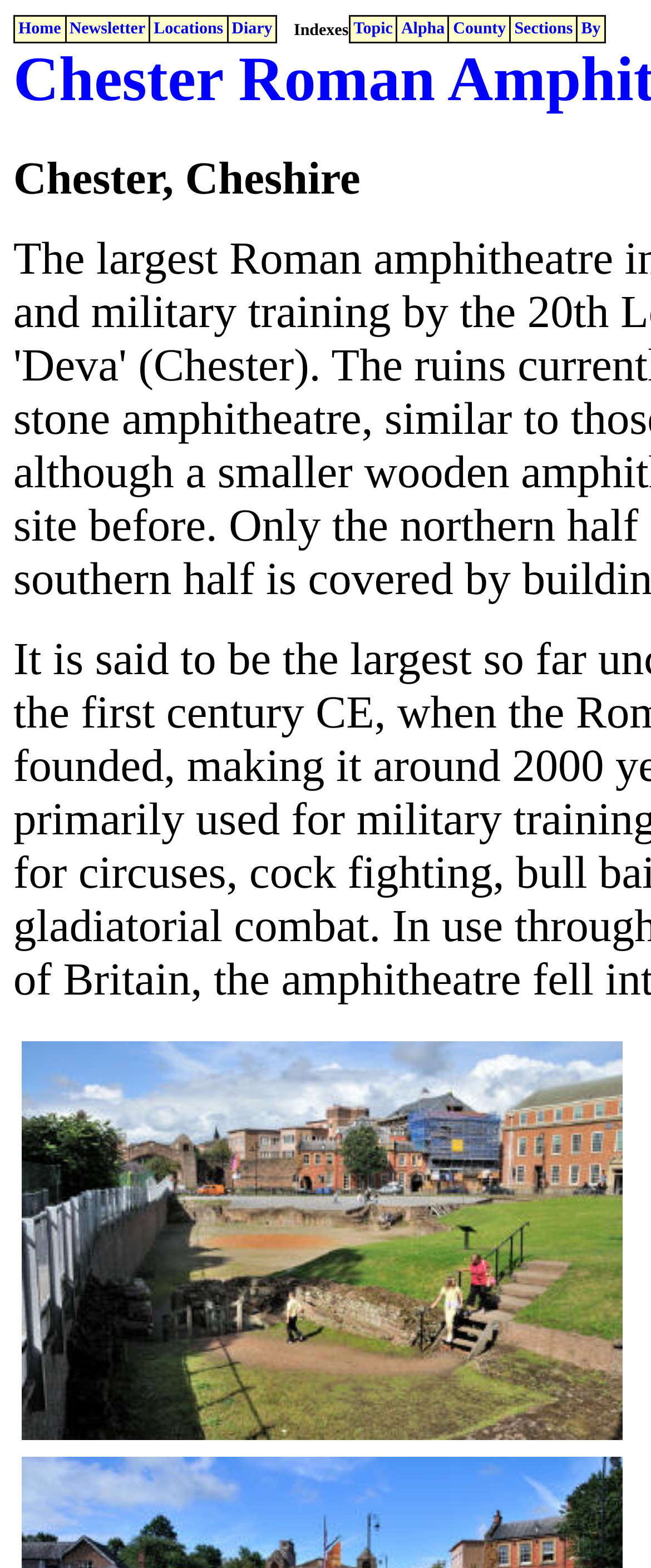What is the position of the 'Locations' link?
Utilize the image to construct a detailed and well-explained answer.

In the top menu, I can see that the 'Locations' link is the third item from the left, situated between 'Newsletter' and 'Diary'.